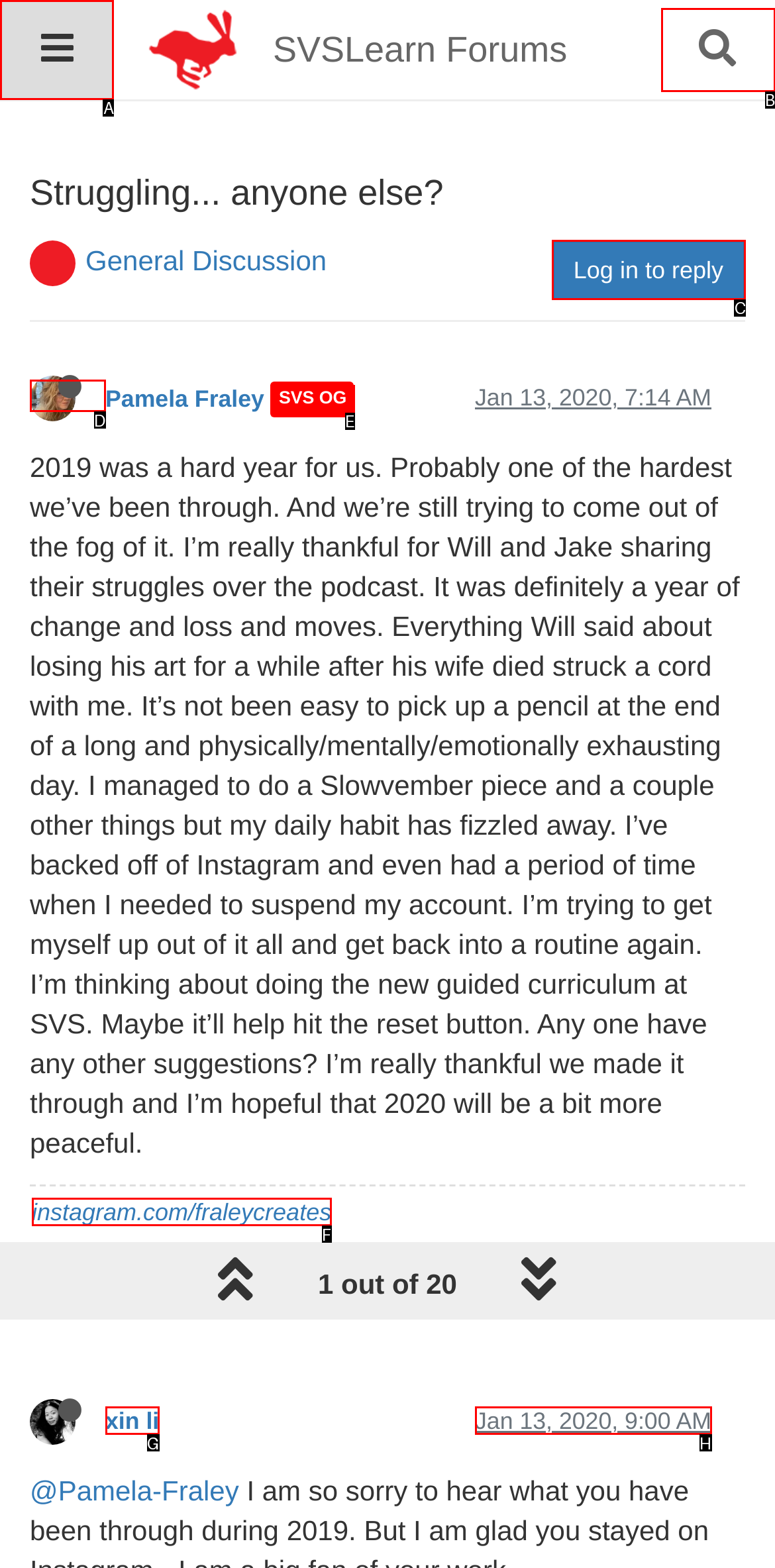Select the proper HTML element to perform the given task: Search for a term Answer with the corresponding letter from the provided choices.

None